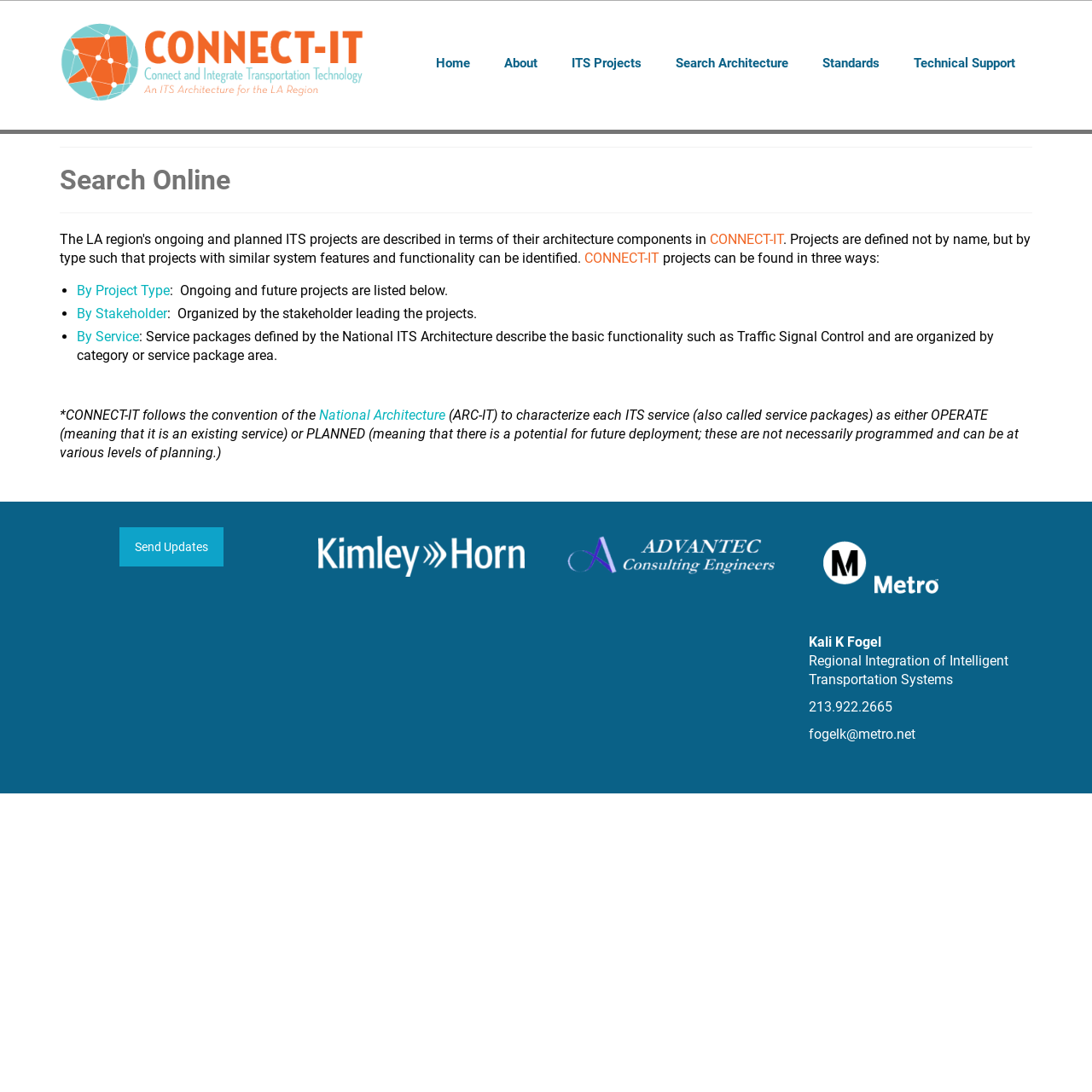Pinpoint the bounding box coordinates of the area that should be clicked to complete the following instruction: "Contact Kali K Fogel". The coordinates must be given as four float numbers between 0 and 1, i.e., [left, top, right, bottom].

[0.74, 0.665, 0.838, 0.68]